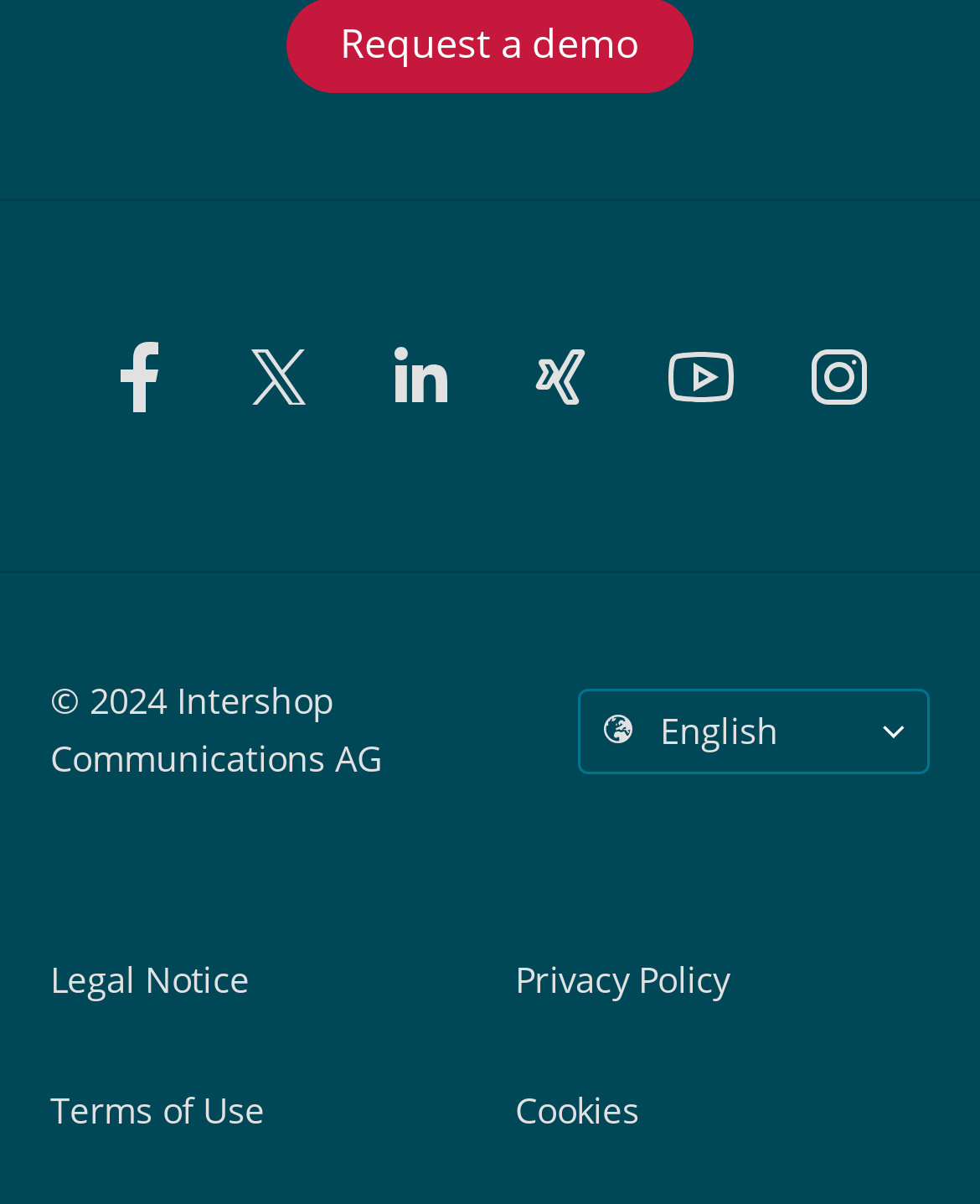Locate the bounding box coordinates of the area where you should click to accomplish the instruction: "Visit Facebook".

[0.081, 0.276, 0.224, 0.366]